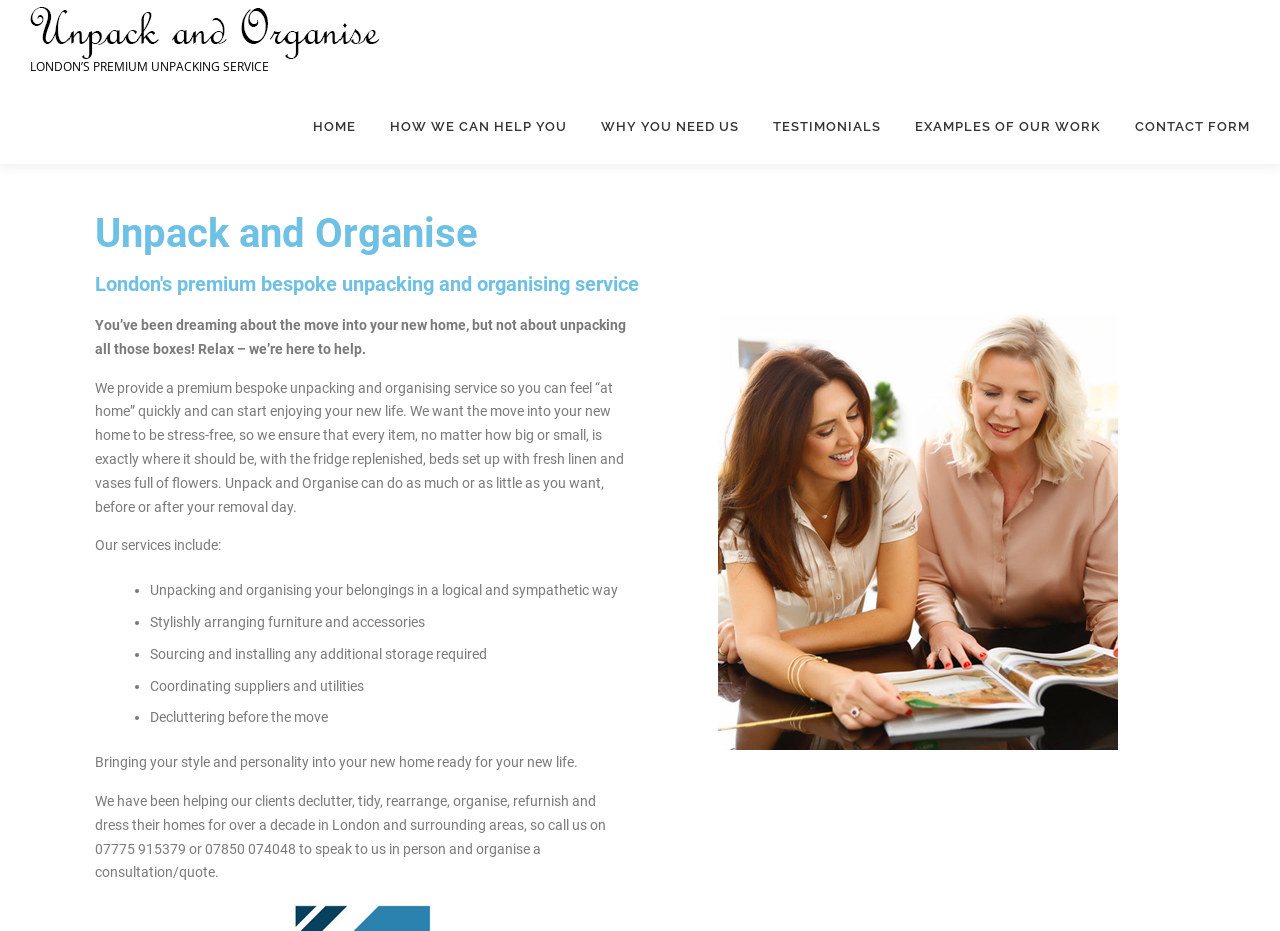How can I contact the company?
Based on the image, give a one-word or short phrase answer.

Call 07775 915379 or 07850 074048